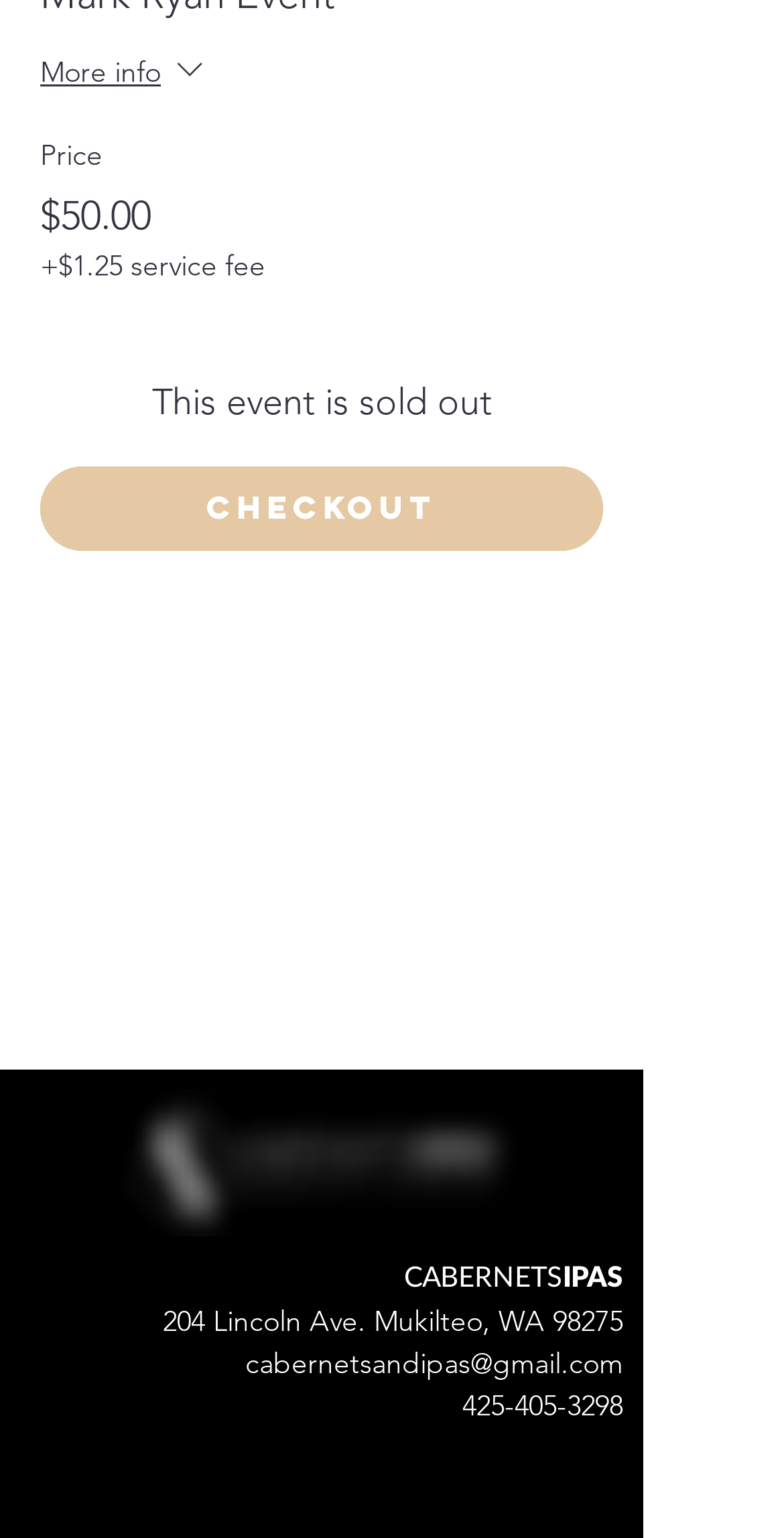Using the provided element description: "More info", determine the bounding box coordinates of the corresponding UI element in the screenshot.

[0.051, 0.031, 0.269, 0.067]